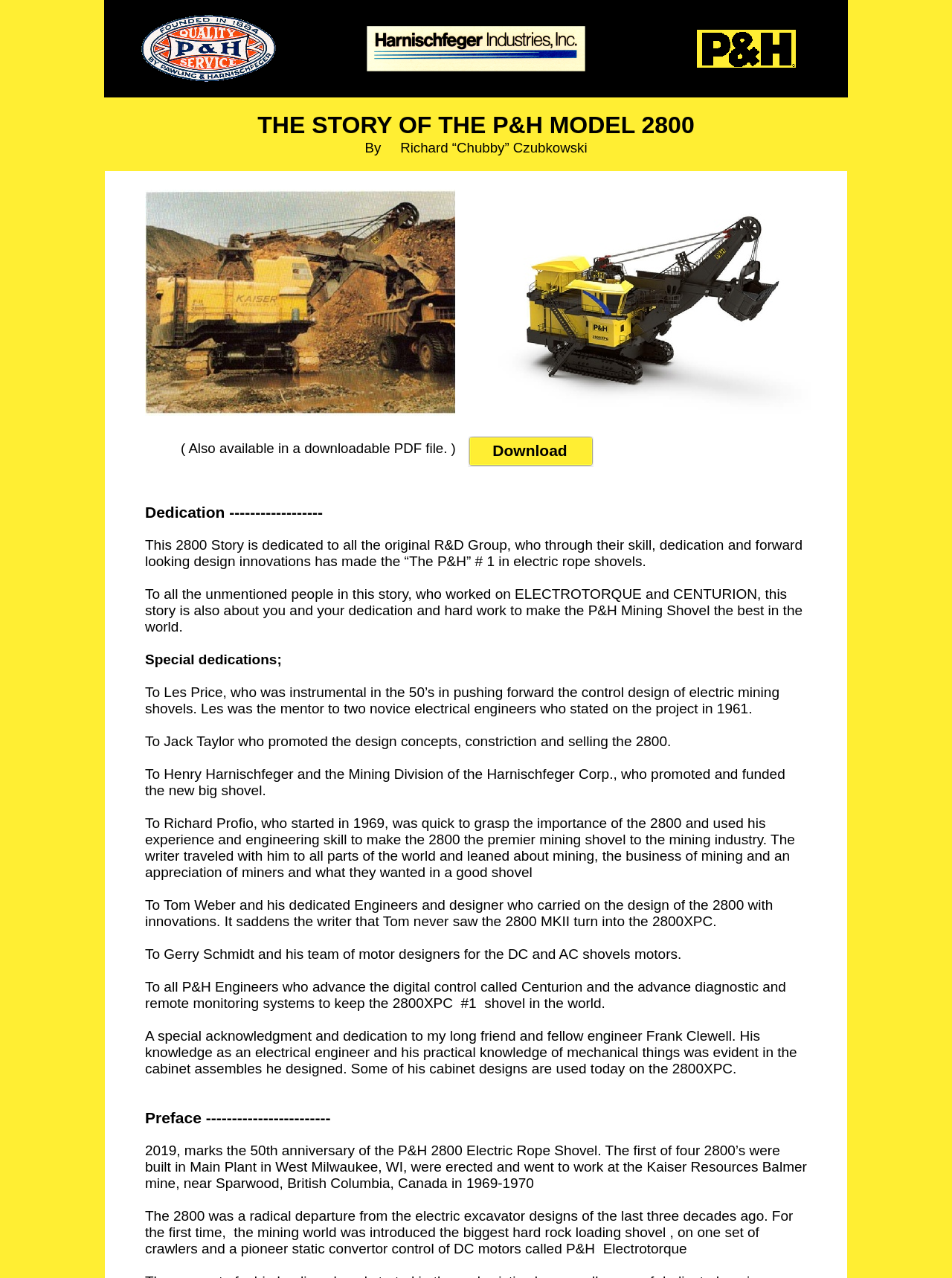Using the provided element description: "Download", identify the bounding box coordinates. The coordinates should be four floats between 0 and 1 in the order [left, top, right, bottom].

[0.491, 0.341, 0.623, 0.365]